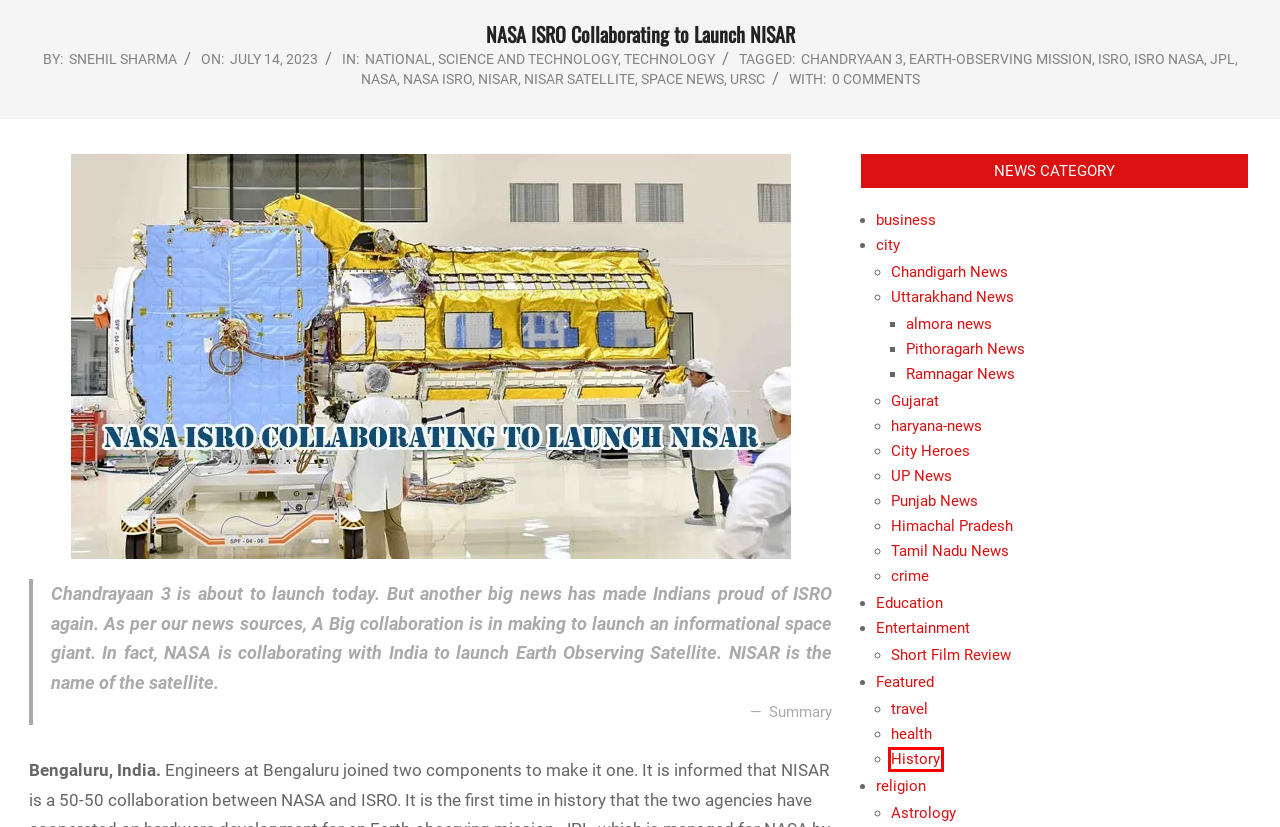You are presented with a screenshot of a webpage that includes a red bounding box around an element. Determine which webpage description best matches the page that results from clicking the element within the red bounding box. Here are the candidates:
A. Punjab News - Humari Baat - The Daily News of North Western Region India
B. History - Humari Baat - The Daily News of North Western Region India
C. NISAR Satellite - Humari Baat - The Daily News of North Western Region India
D. Himachal Pradesh - Humari Baat - The Daily News of North Western Region India
E. City Heroes - Humari Baat - The Daily News of North Western Region India
F. NASA ISRO - Humari Baat - The Daily News of North Western Region India
G. crime - Humari Baat - The Daily News of North Western Region India
H. travel - Humari Baat - The Daily News of North Western Region India

B